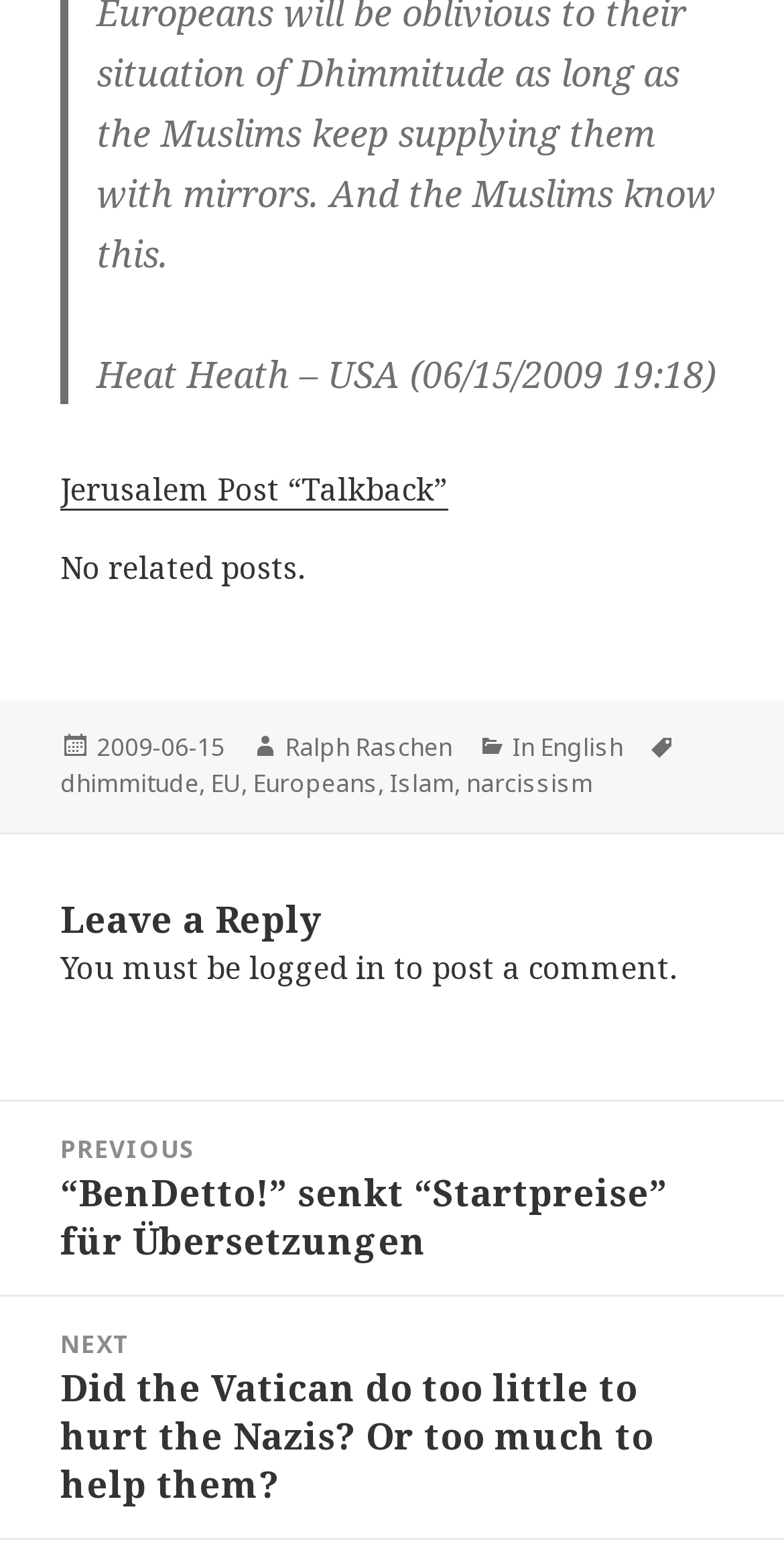Provide your answer in a single word or phrase: 
What is the title of the previous post?

“BenDetto!” senkt “Startpreise” für Übersetzungen